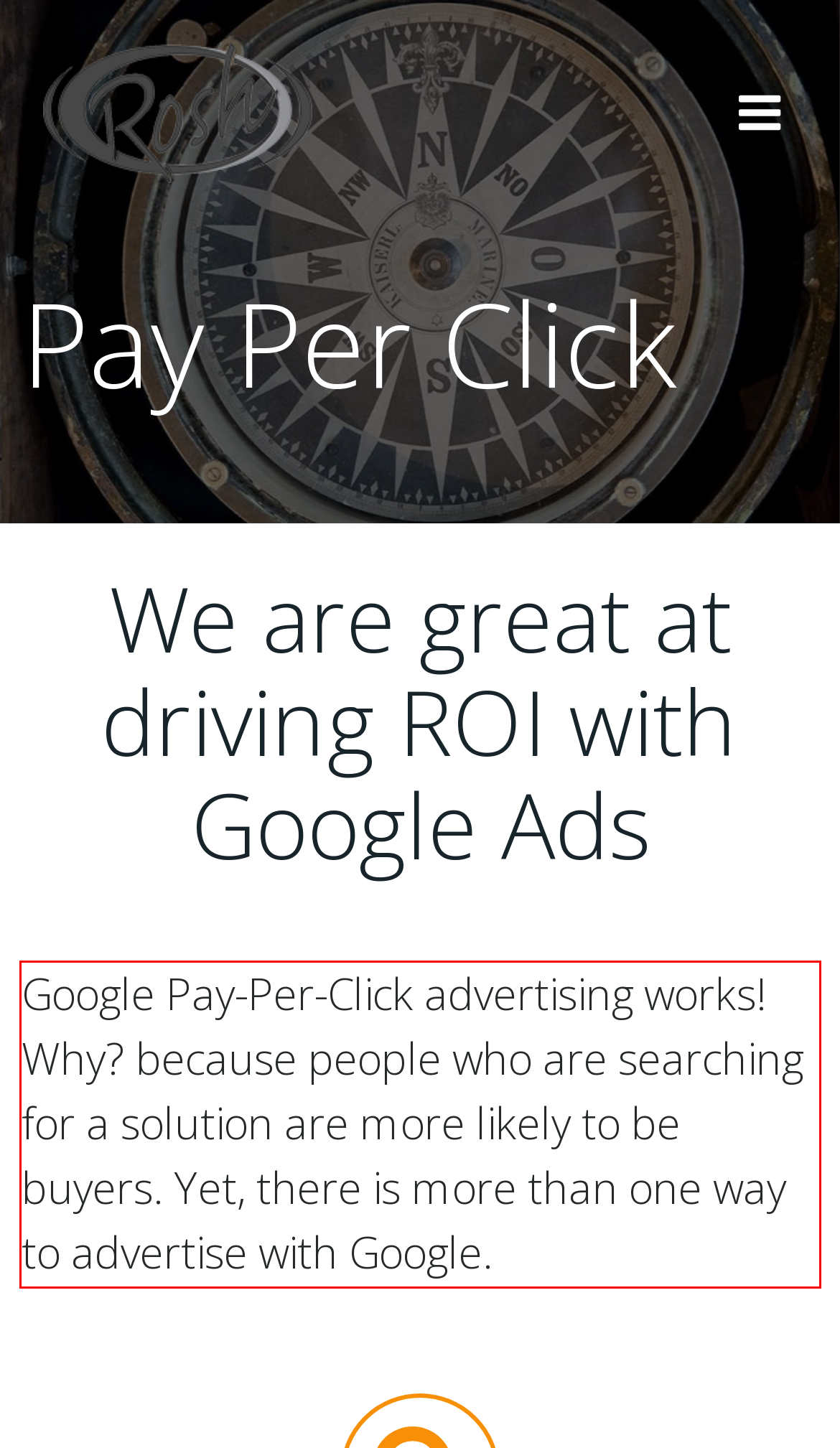Please identify and extract the text content from the UI element encased in a red bounding box on the provided webpage screenshot.

Google Pay-Per-Click advertising works! Why? because people who are searching for a solution are more likely to be buyers. Yet, there is more than one way to advertise with Google.